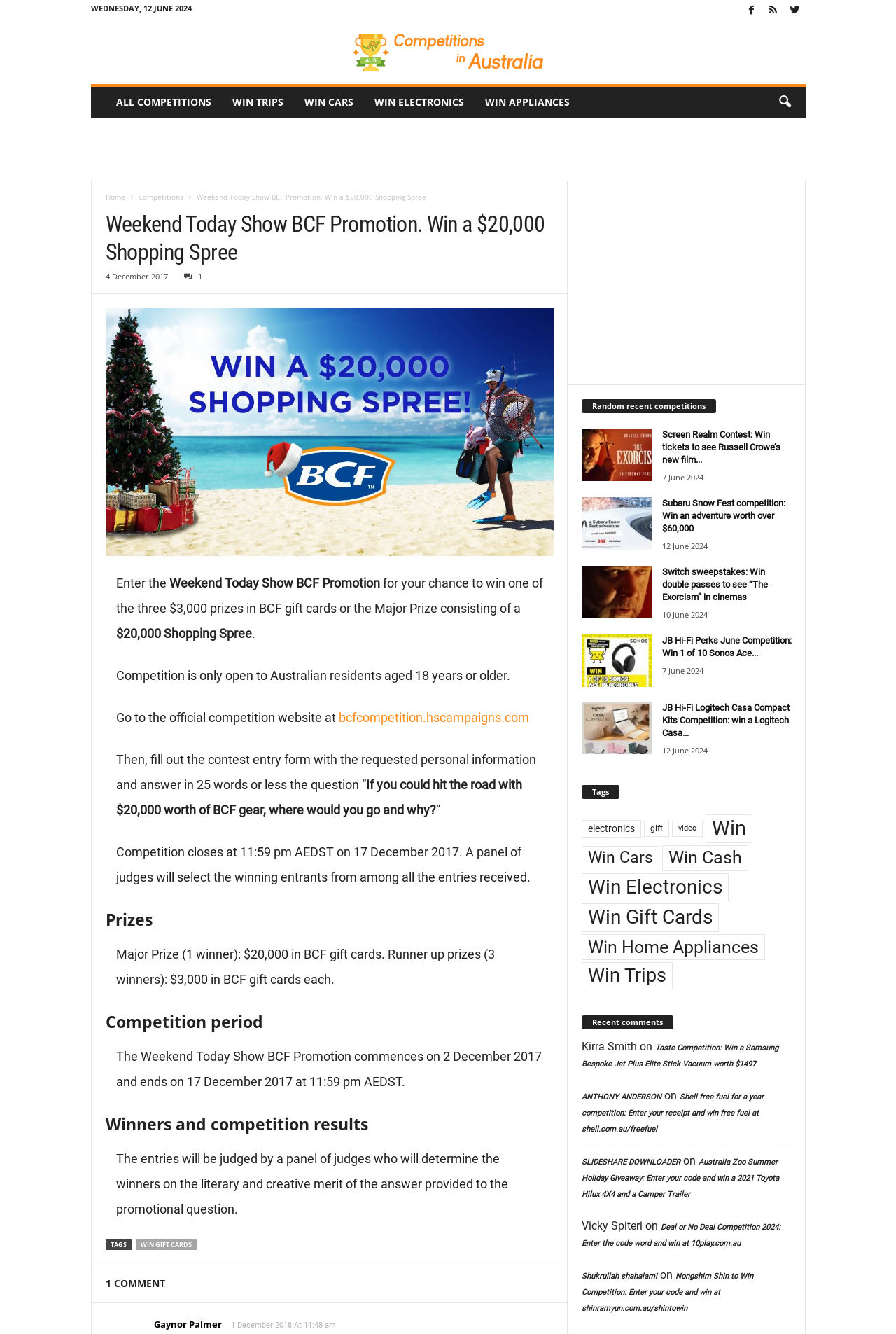Identify the bounding box for the UI element specified in this description: "Win Home Appliances". The coordinates must be four float numbers between 0 and 1, formatted as [left, top, right, bottom].

[0.649, 0.7, 0.854, 0.72]